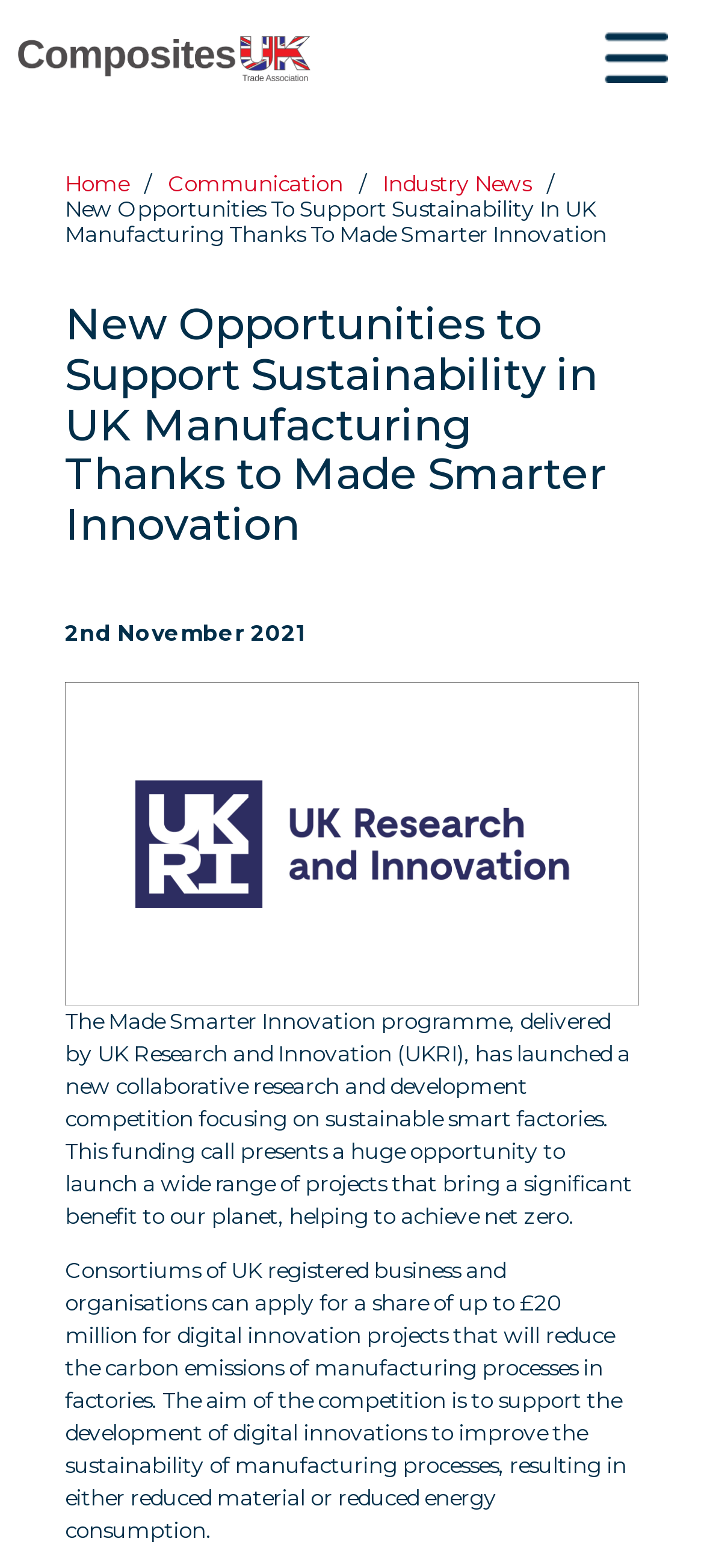Give a concise answer of one word or phrase to the question: 
What is the date of the news article?

2nd November 2021